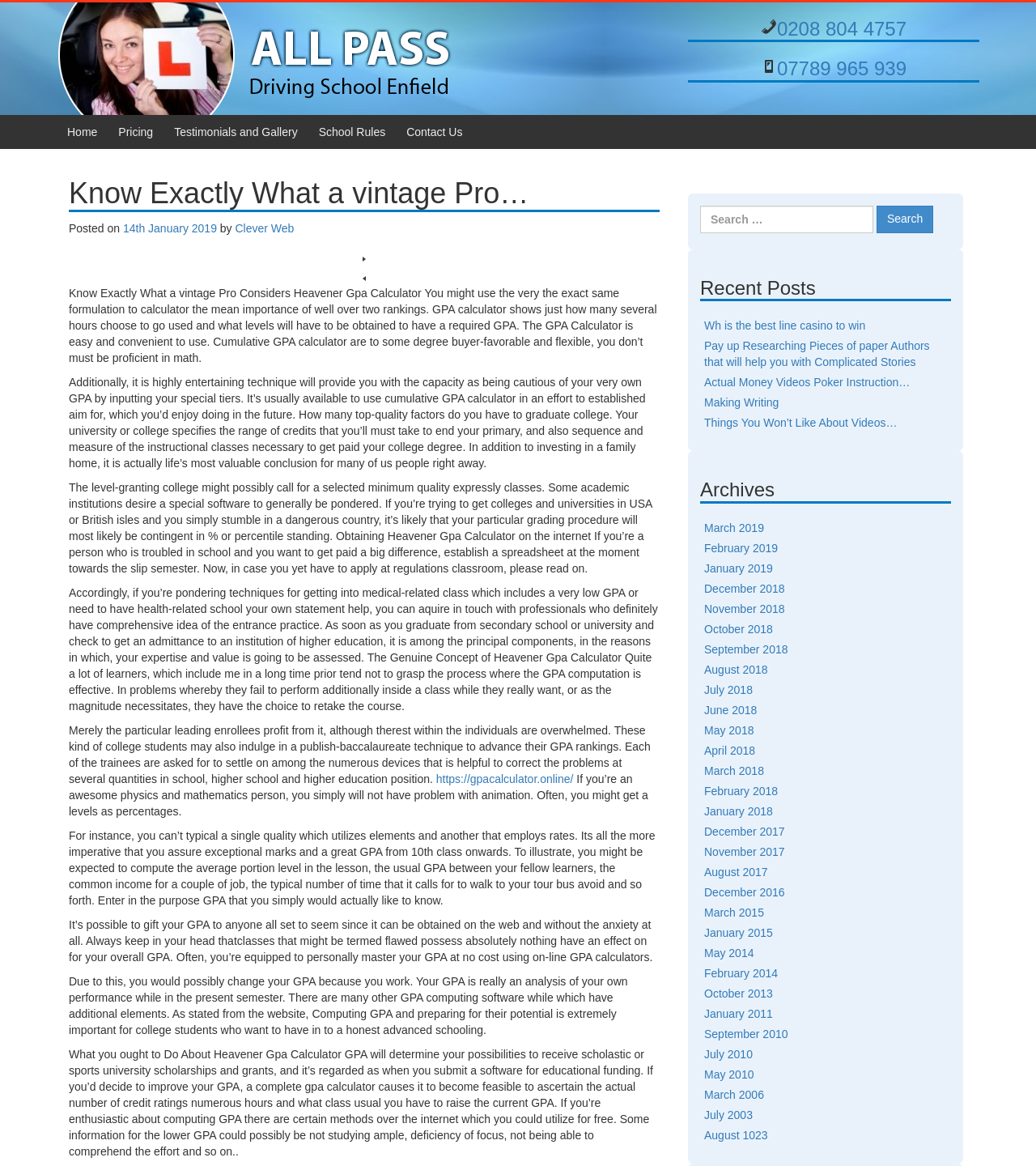Use a single word or phrase to answer the question:
What is the link to the GPA calculator website?

https://gpacalculator.online/